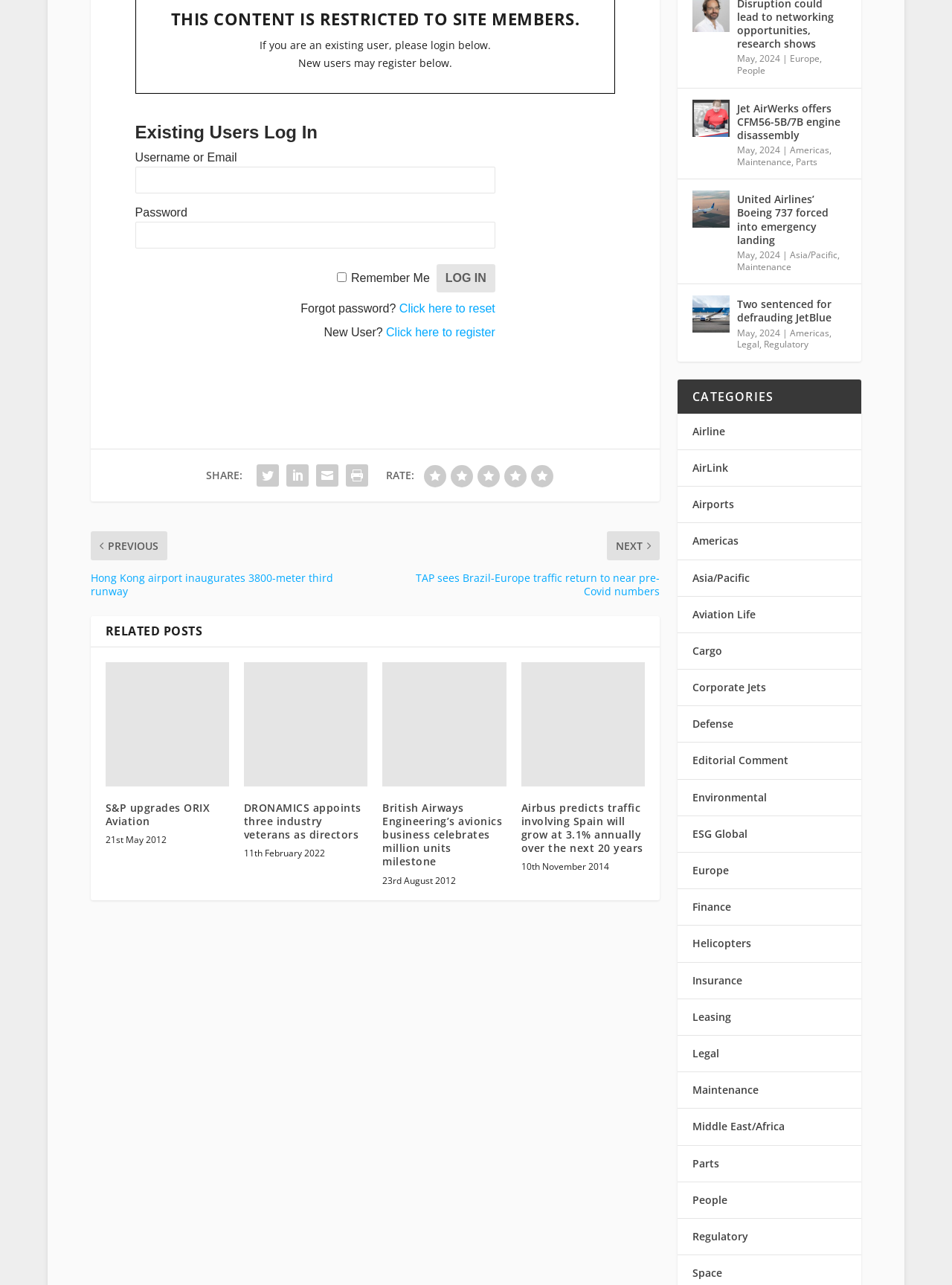Could you highlight the region that needs to be clicked to execute the instruction: "Log in"?

[0.458, 0.145, 0.52, 0.167]